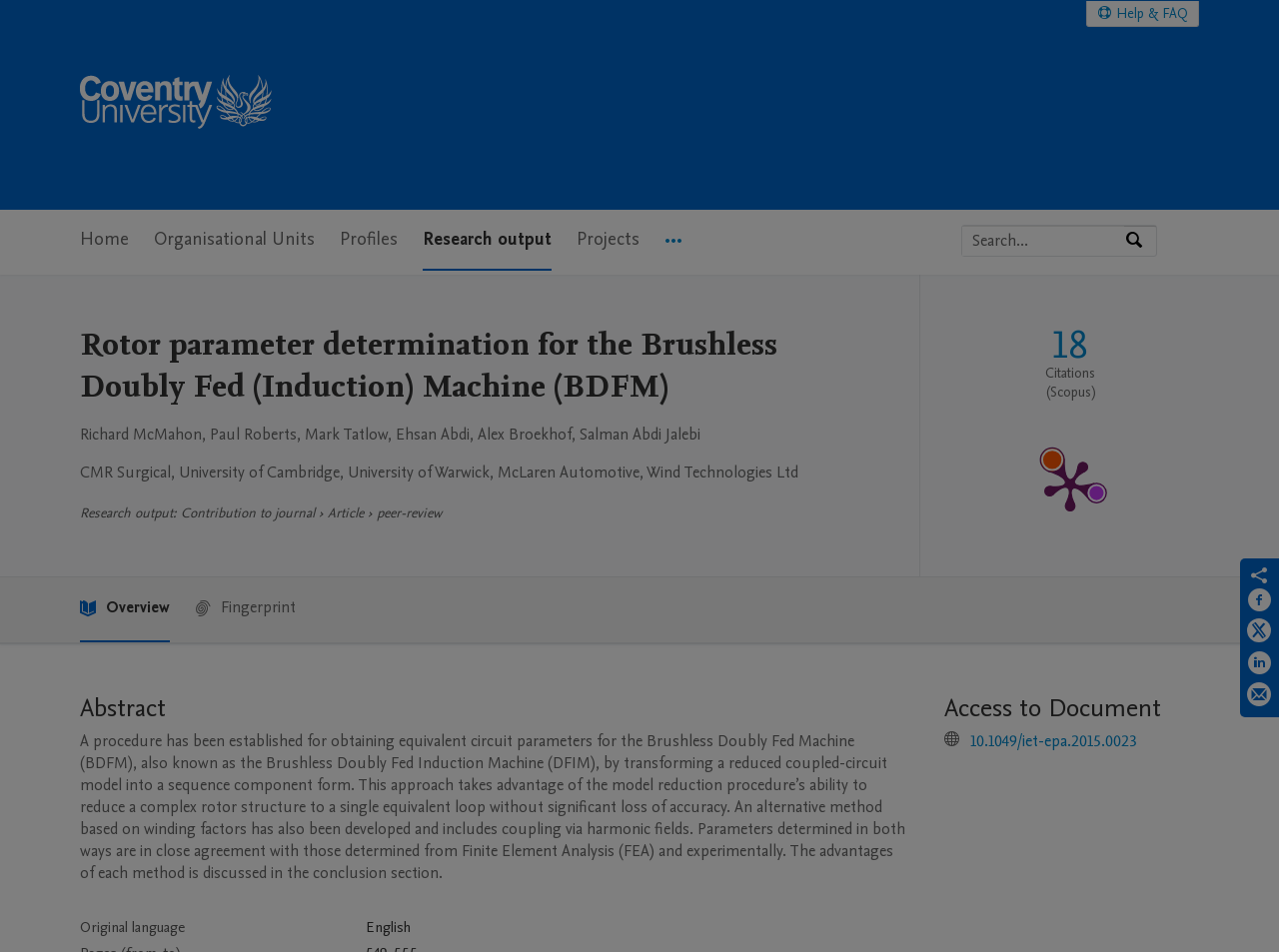Extract the main headline from the webpage and generate its text.

Rotor parameter determination for the Brushless Doubly Fed (Induction) Machine (BDFM)